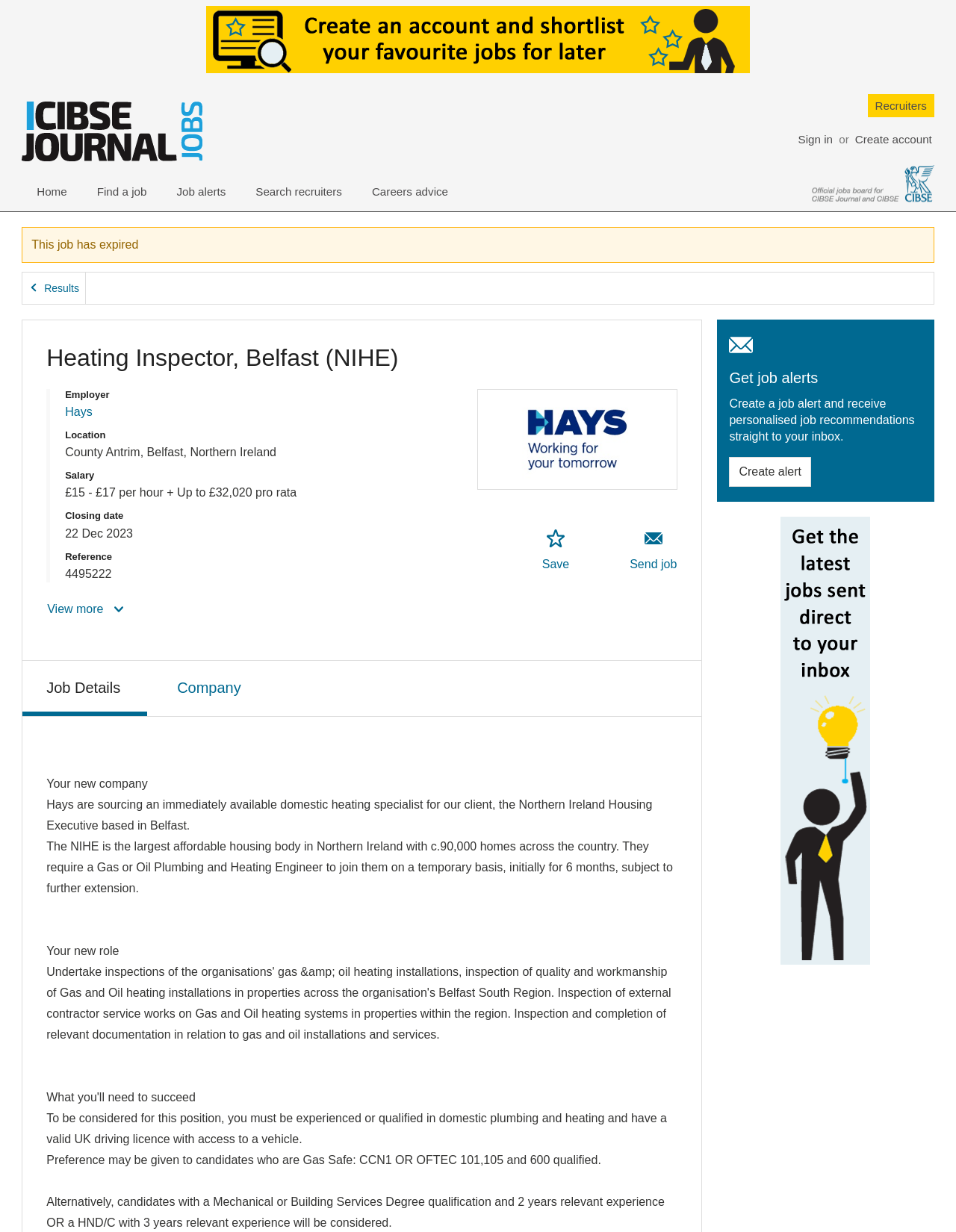Using the information in the image, give a detailed answer to the following question: What is the location of the job posting?

The location can be found in the description list detail element with the text 'County Antrim, Belfast, Northern Ireland' which is located under the 'Location' term.